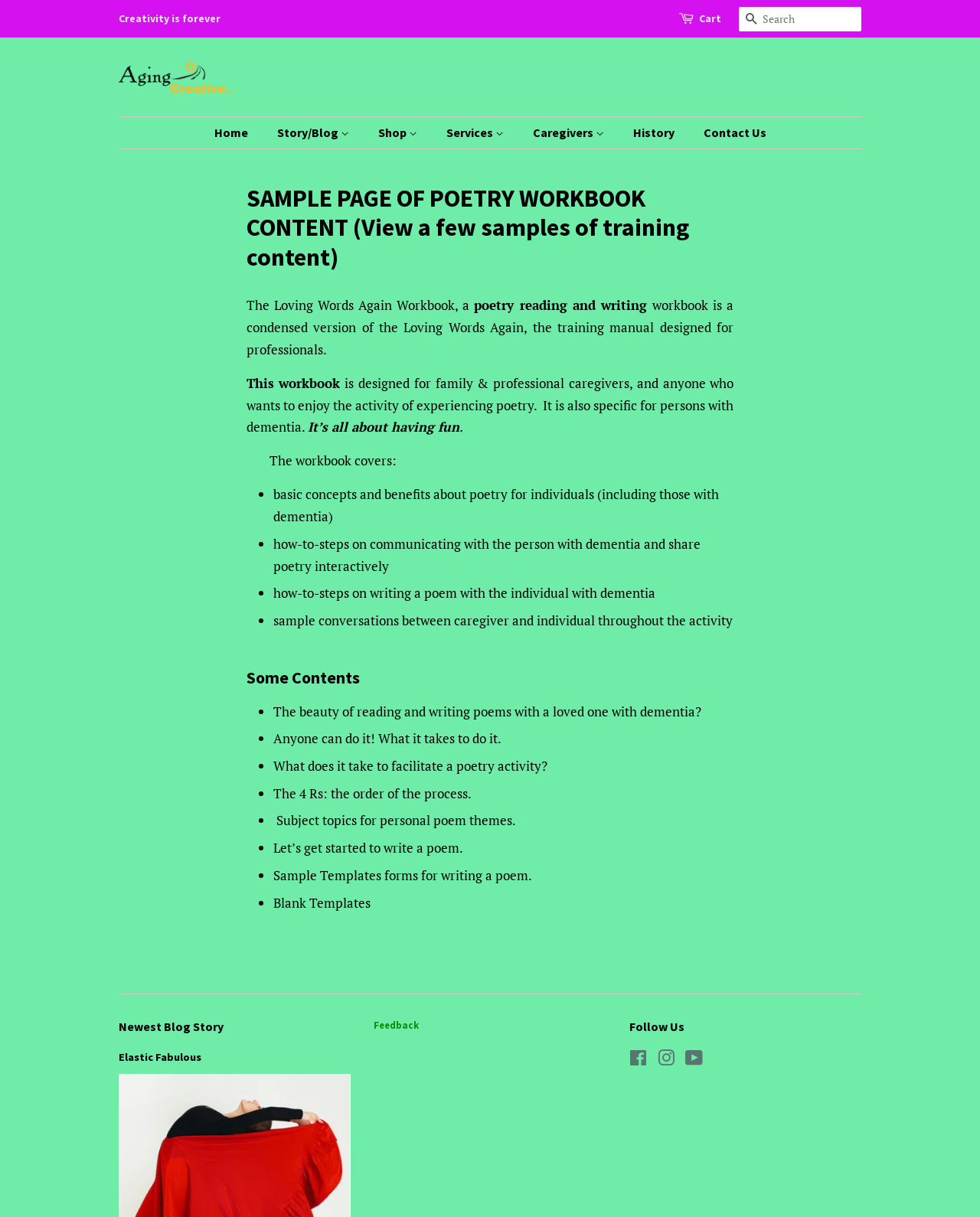Give a detailed account of the webpage's layout and content.

This webpage is about a poetry workbook, specifically the "Loving Words Again Workbook", which is a condensed version of a training manual designed for professionals. The workbook is intended for family and professional caregivers, as well as anyone who wants to enjoy poetry activities with individuals with dementia.

At the top of the page, there is a navigation menu with links to "Home", "Story/Blog", "Shop", "Services", "Caregivers", and "History". Below the menu, there is a heading that reads "SAMPLE PAGE OF POETRY WORKBOOK CONTENT" followed by a brief description of the workbook.

The main content of the page is divided into two sections. The first section describes the workbook, stating that it's all about having fun and covers various topics such as basic concepts and benefits of poetry, how-to-steps on communicating with individuals with dementia, and sample conversations between caregivers and individuals.

The second section is titled "Some Contents" and lists various topics that the workbook covers, including the beauty of reading and writing poems with a loved one with dementia, what it takes to facilitate a poetry activity, and sample templates for writing a poem.

At the bottom of the page, there are additional links to "Newest Blog Story", "Feedback", and social media platforms such as Facebook, Instagram, and YouTube. There is also an image with the text "Aging Creative" at the top of the page, which appears to be a logo or branding element.